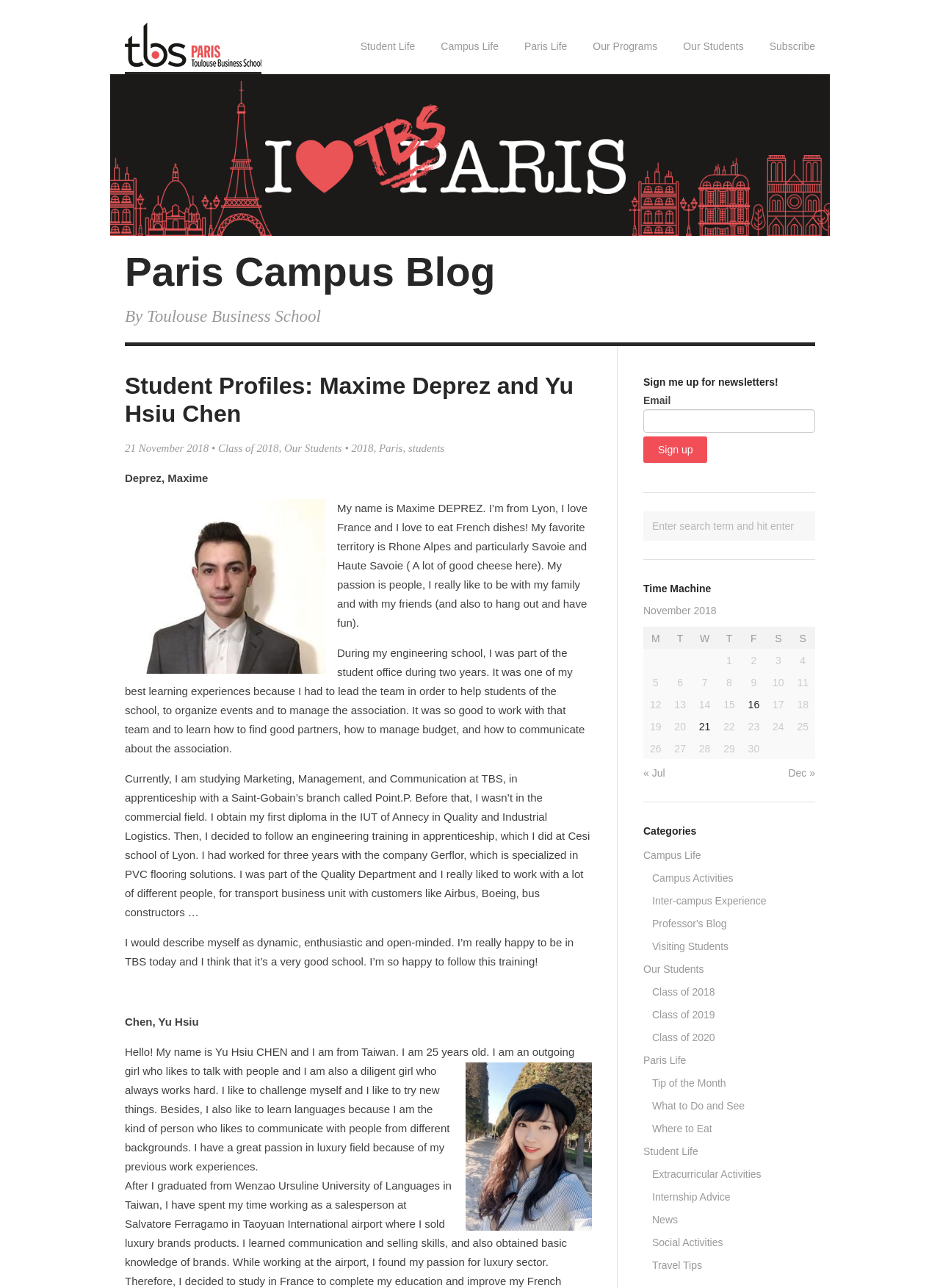Locate the bounding box coordinates of the clickable element to fulfill the following instruction: "Click on Student Life". Provide the coordinates as four float numbers between 0 and 1 in the format [left, top, right, bottom].

[0.383, 0.023, 0.442, 0.058]